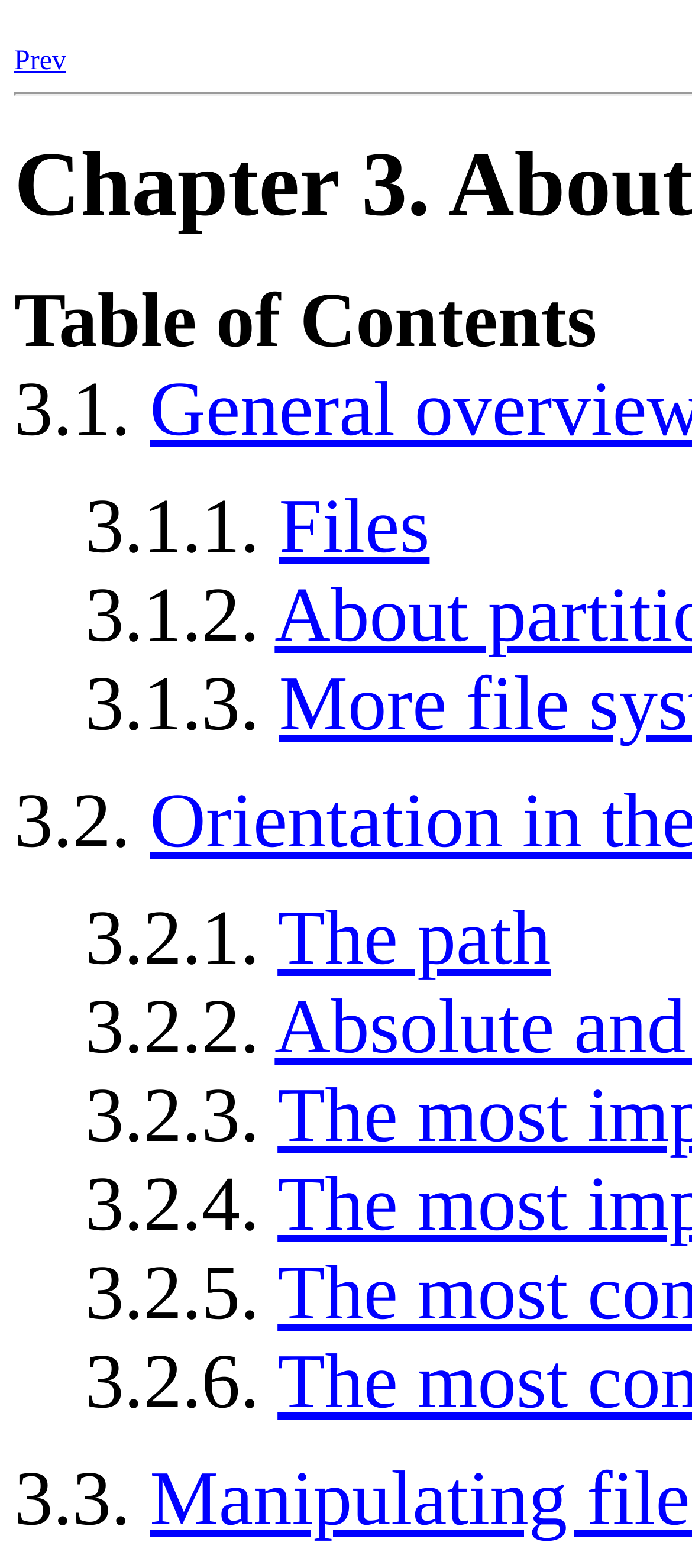Please provide a one-word or short phrase answer to the question:
What is the previous button shortcut?

Alt+P